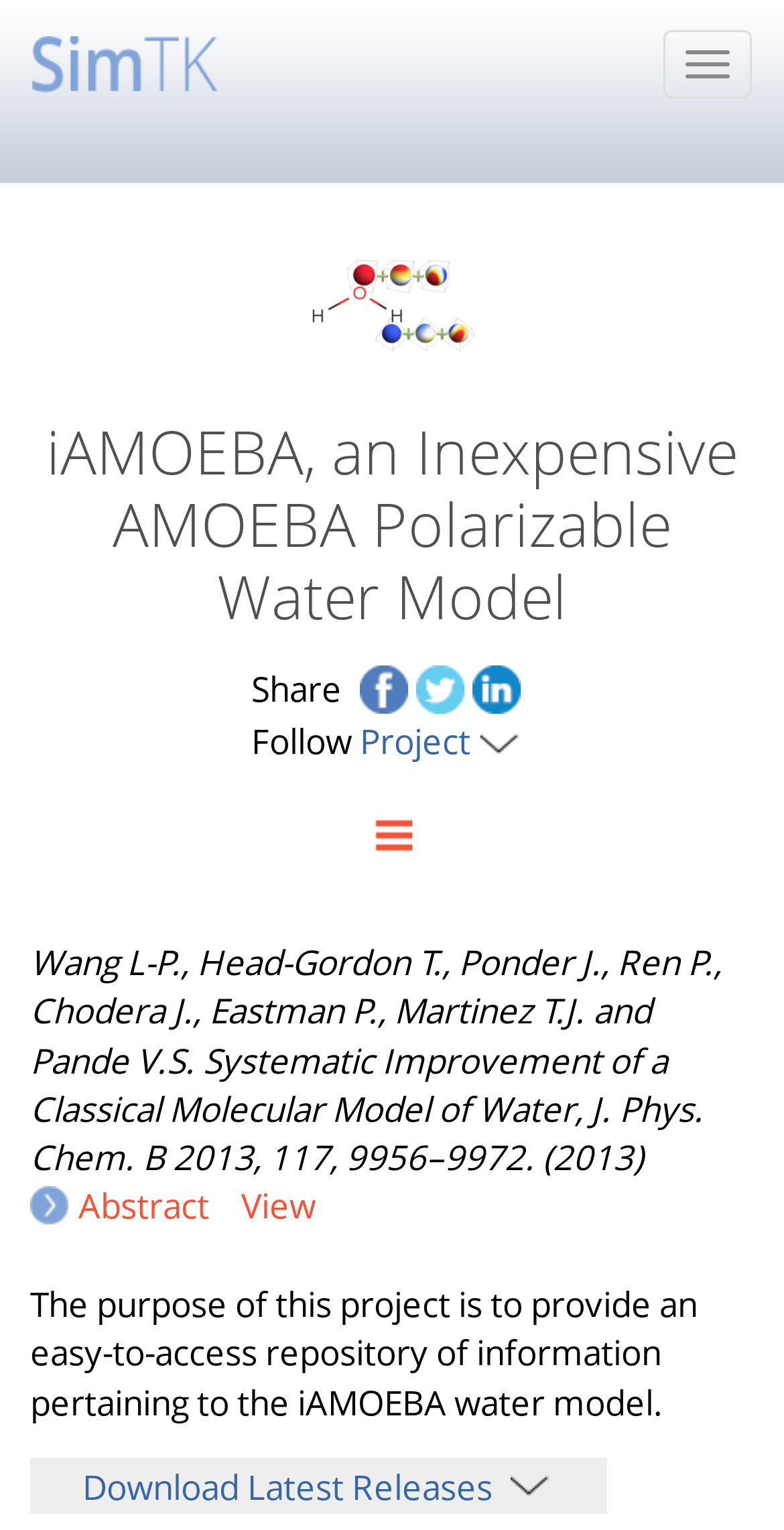What is the name of the water model?
Use the screenshot to answer the question with a single word or phrase.

iAMOEBA